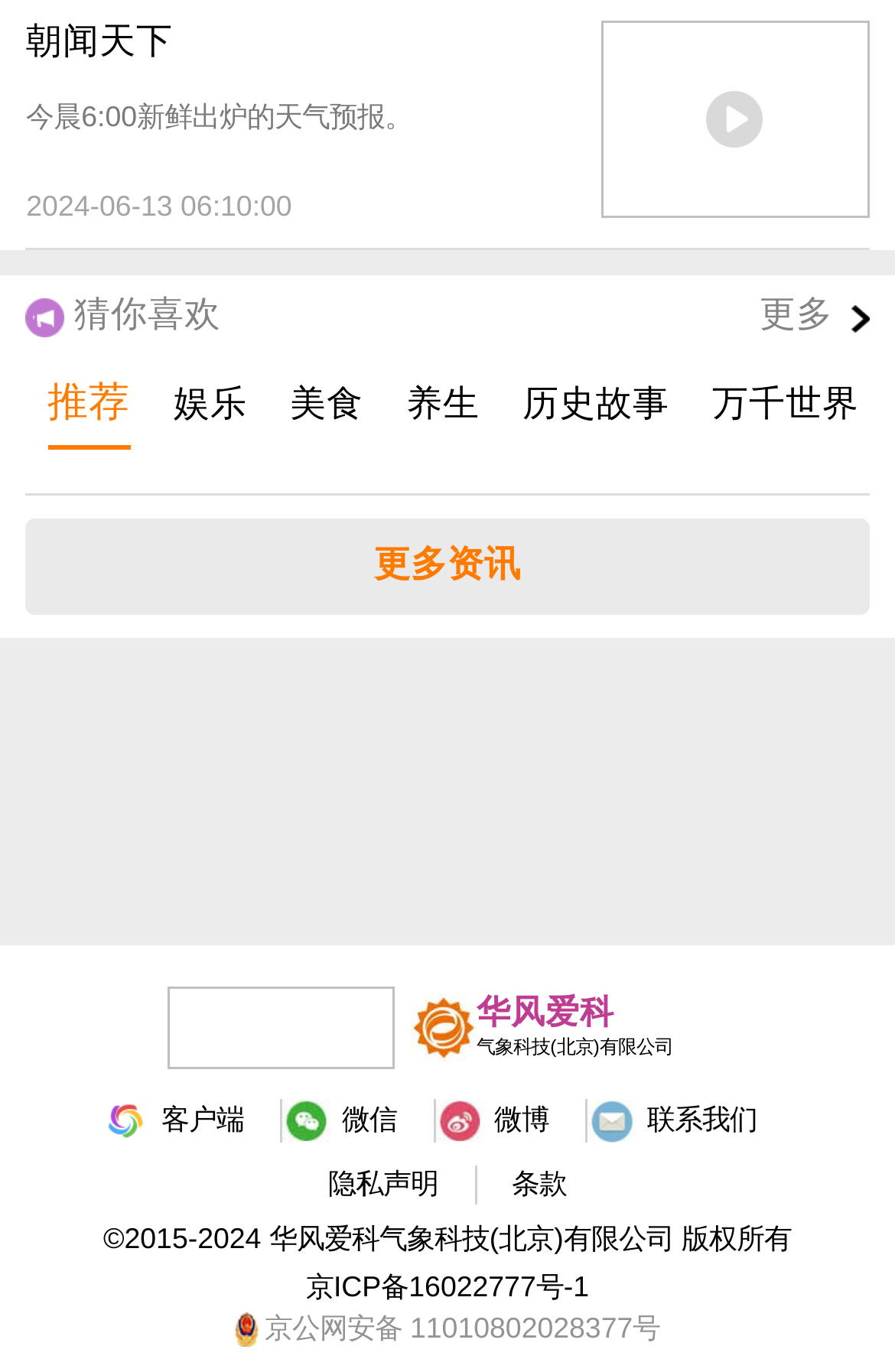What type of content is recommended?
Answer the question with a single word or phrase derived from the image.

猜你喜欢